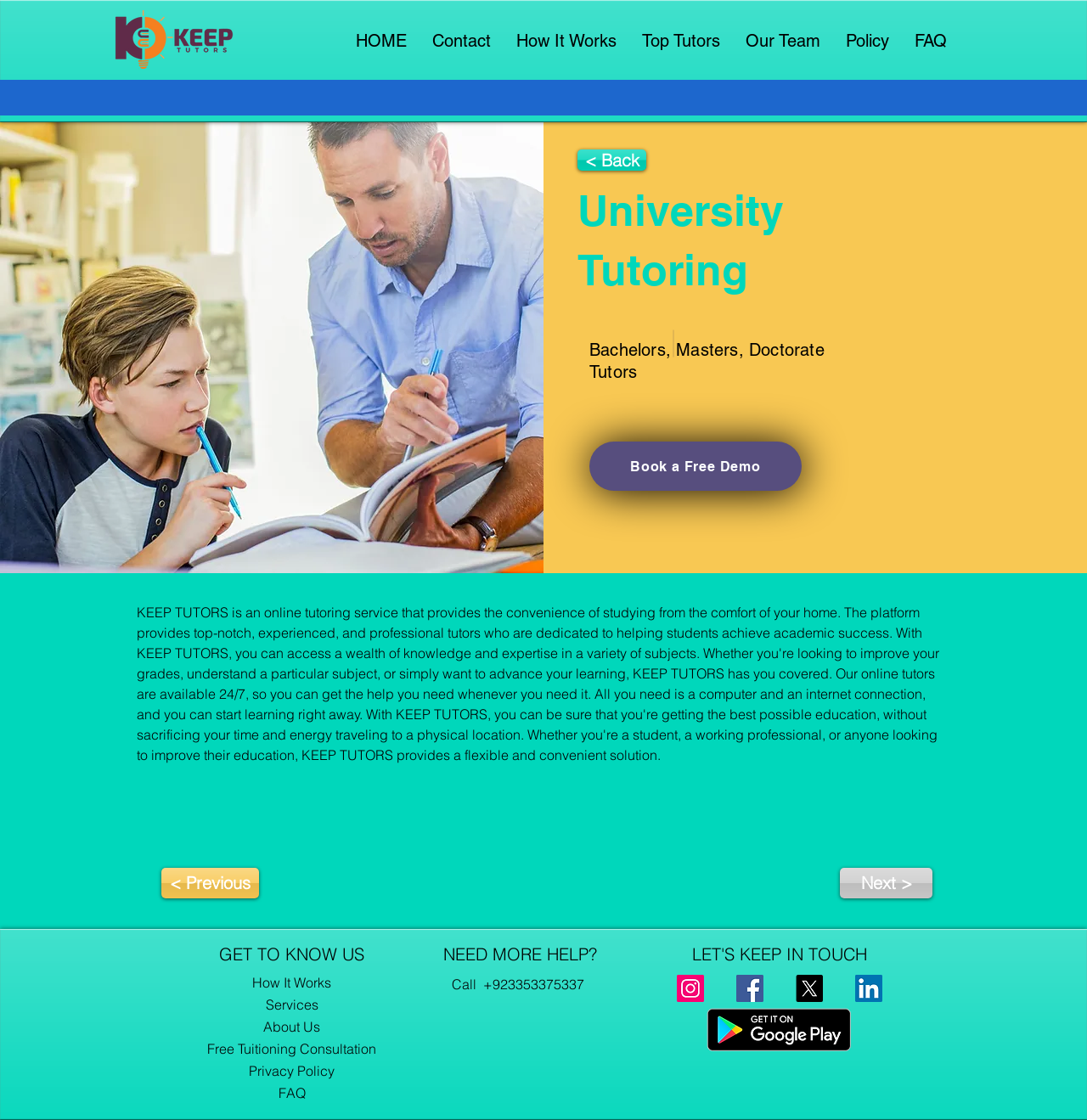Provide a short answer to the following question with just one word or phrase: What is the text above the 'Book a Free Demo' button?

Bachelors, Masters, Doctorate Tutors